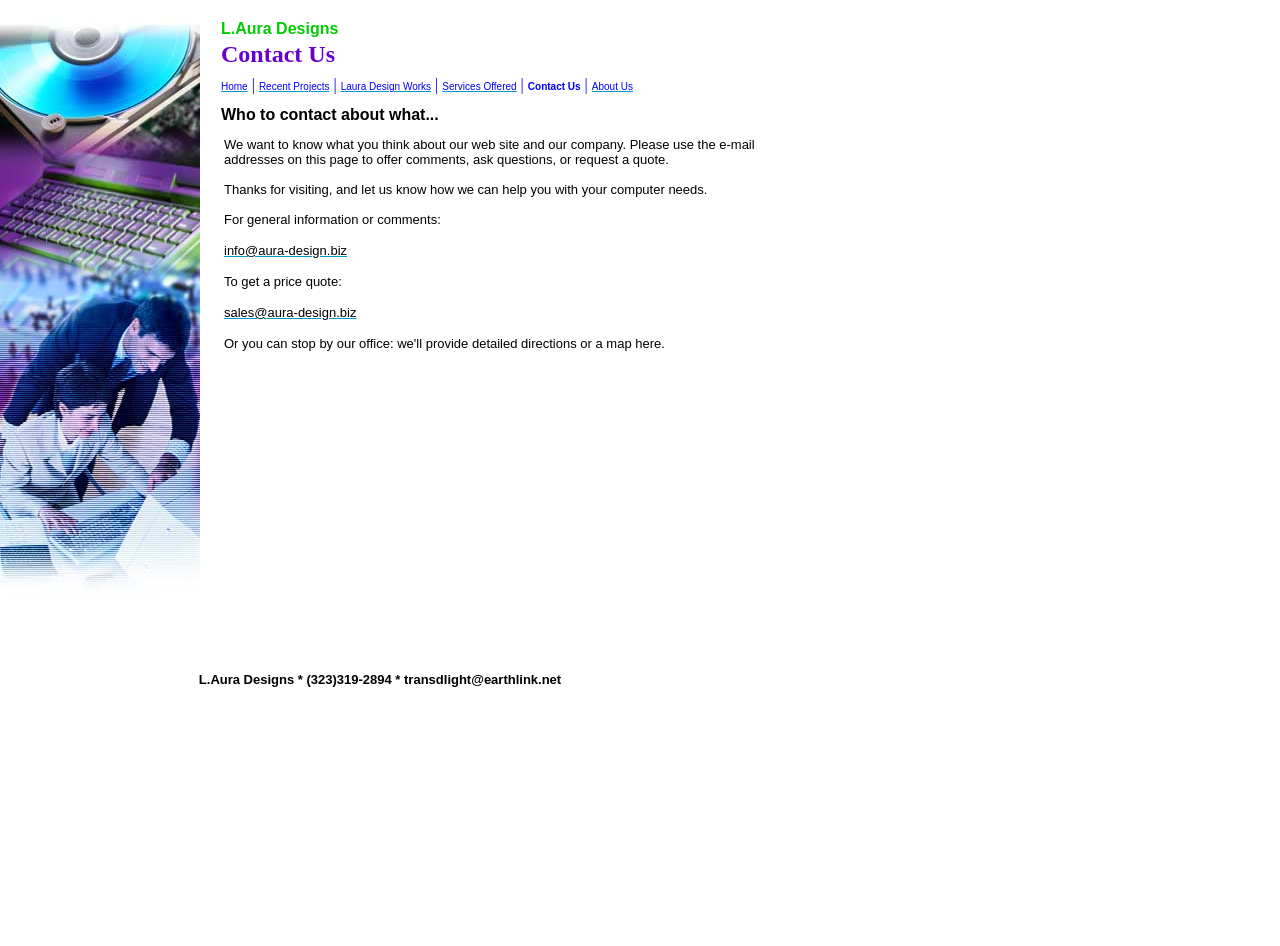What is the link to request a price quote?
Observe the image and answer the question with a one-word or short phrase response.

sales@aura-design.biz